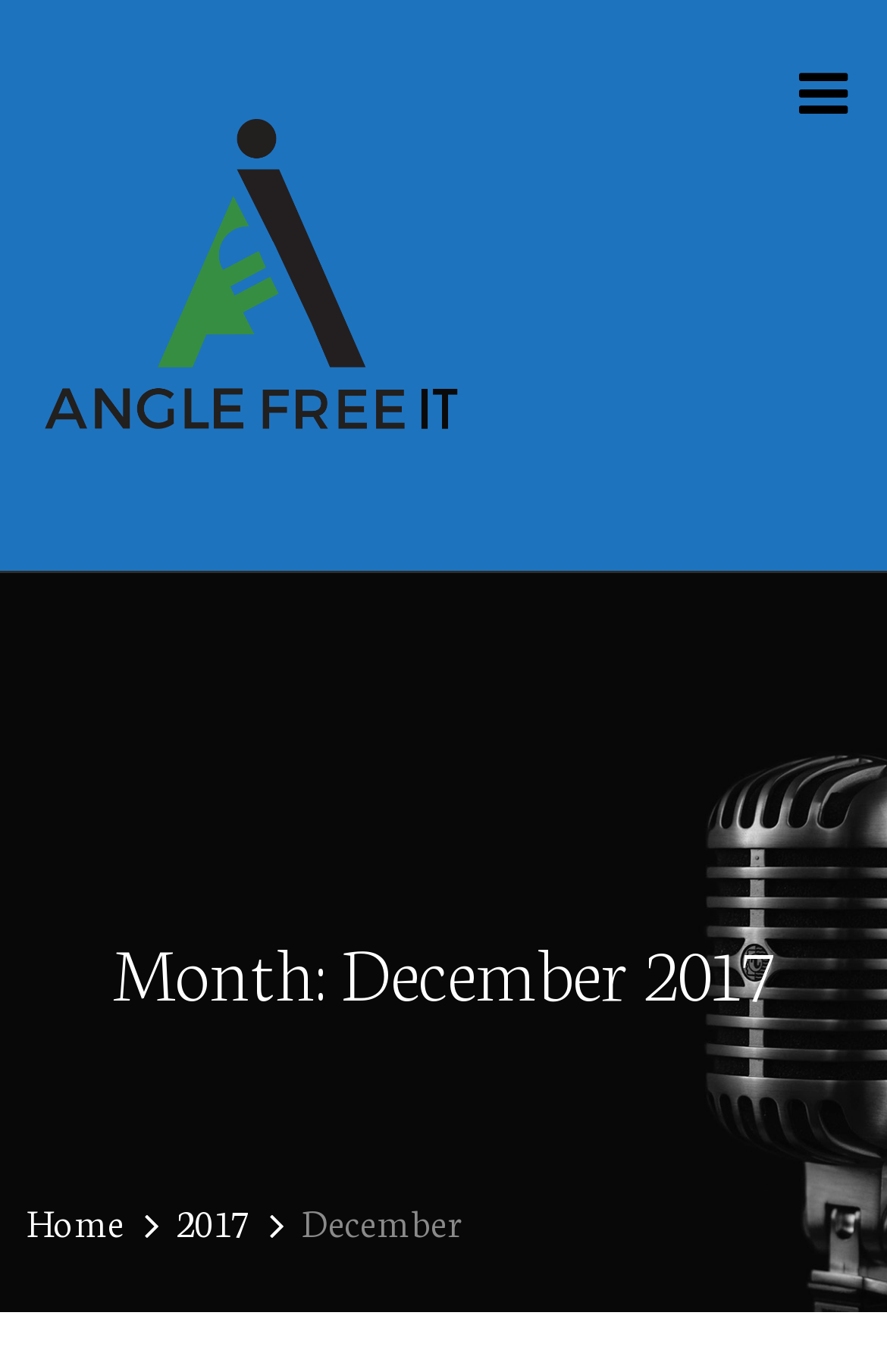Show the bounding box coordinates for the HTML element described as: "2017".

[0.199, 0.866, 0.281, 0.917]